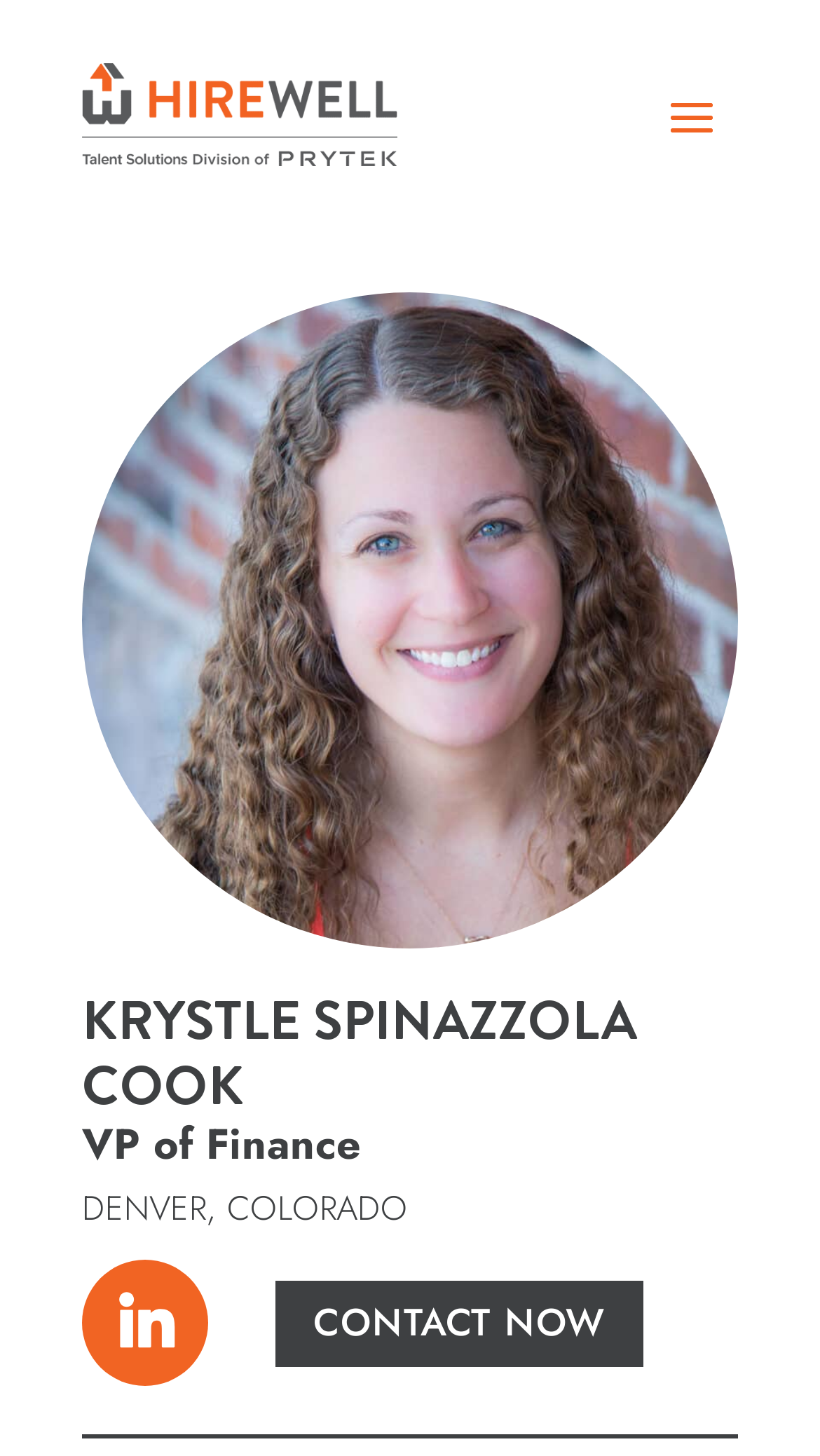Use a single word or phrase to answer the question: What is the purpose of the button with an 'X'?

Close